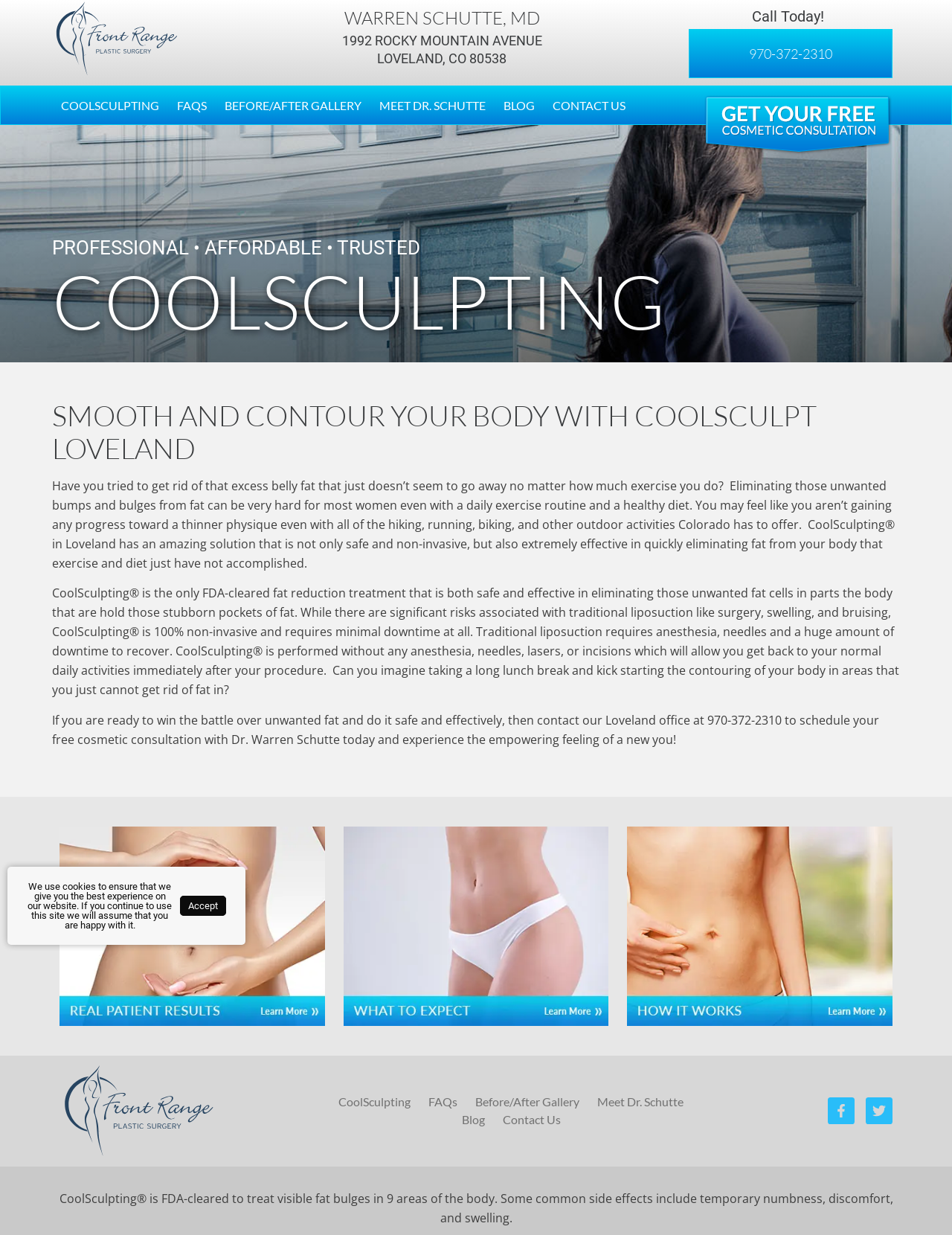Please find the bounding box for the following UI element description. Provide the coordinates in (top-left x, top-left y, bottom-right x, bottom-right y) format, with values between 0 and 1: Meet Dr. Schutte

[0.389, 0.079, 0.52, 0.091]